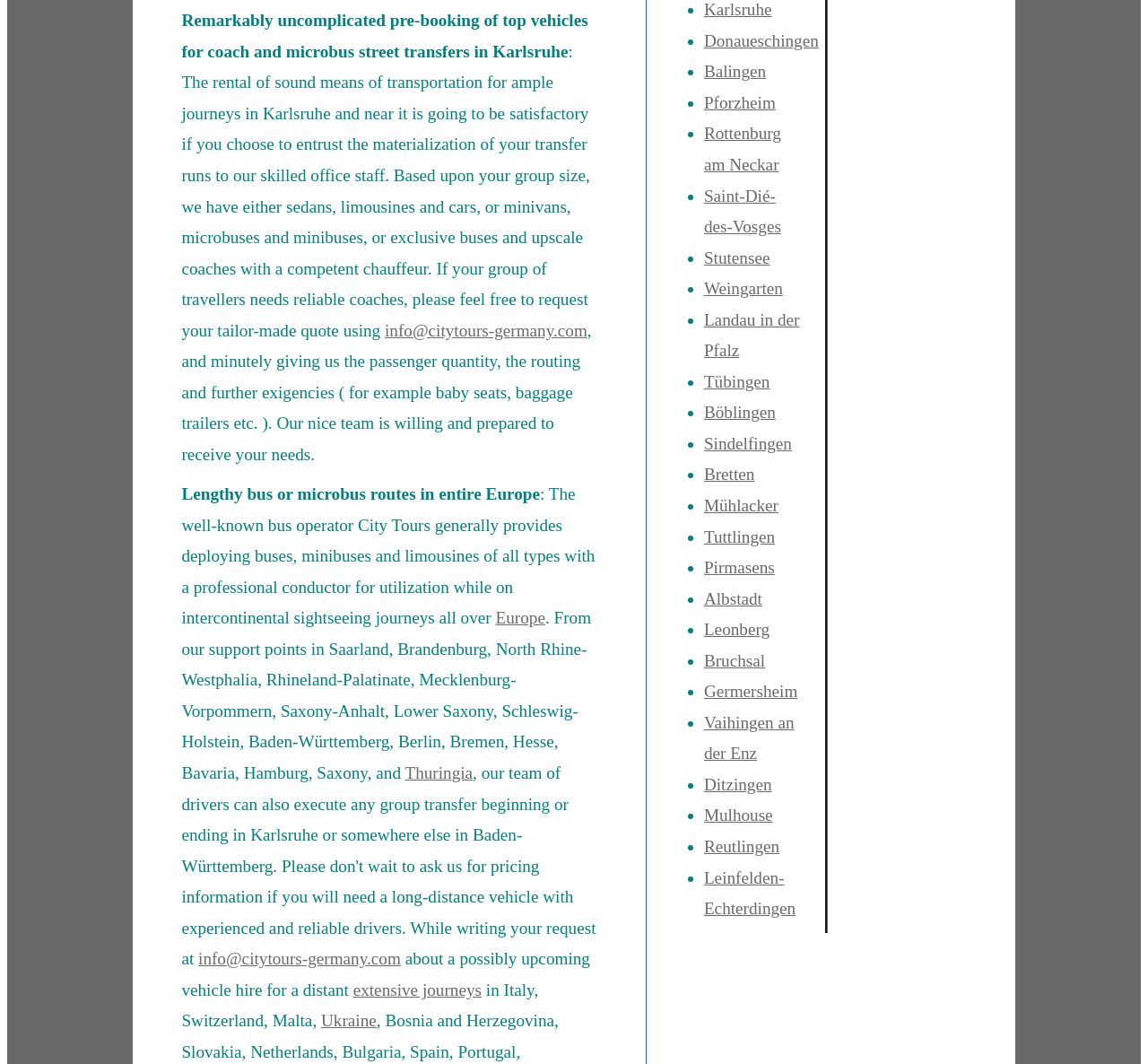Can you specify the bounding box coordinates for the region that should be clicked to fulfill this instruction: "Request information for an extensive journey".

[0.308, 0.921, 0.42, 0.939]